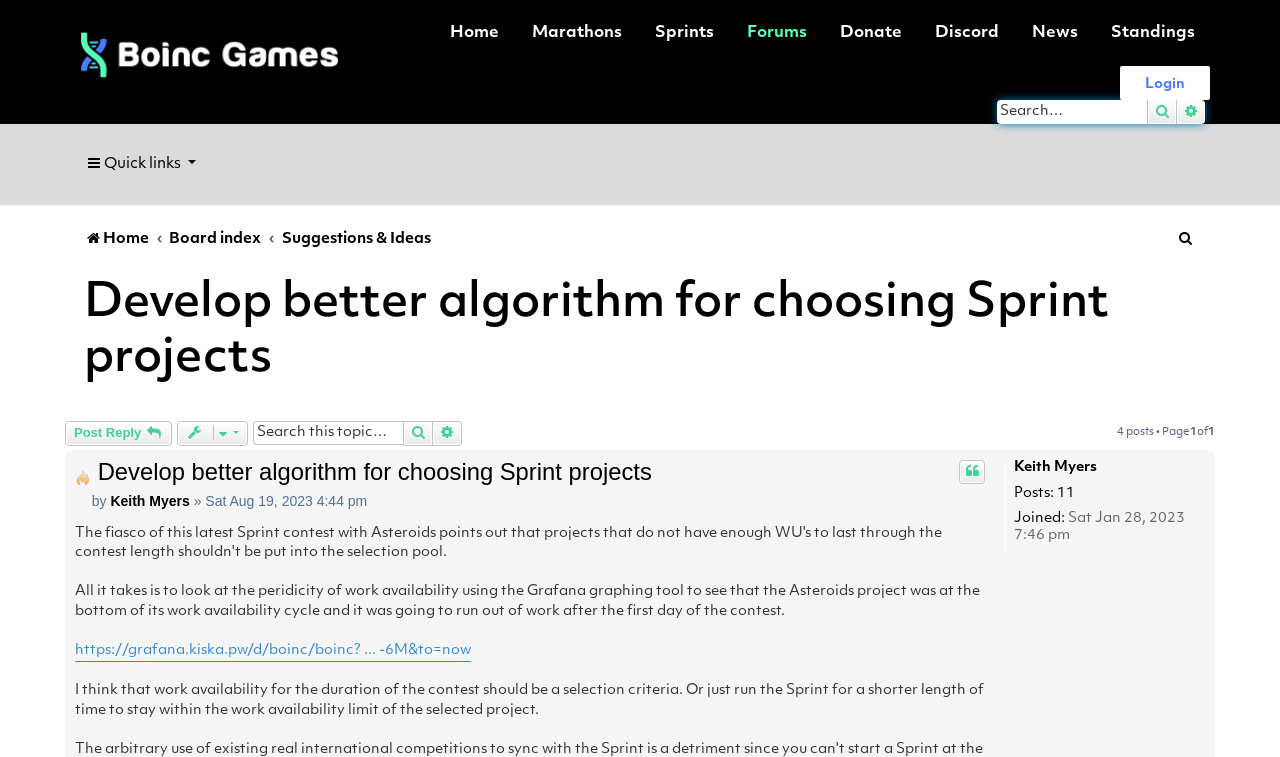Determine the bounding box coordinates of the region I should click to achieve the following instruction: "Search for keywords". Ensure the bounding box coordinates are four float numbers between 0 and 1, i.e., [left, top, right, bottom].

[0.779, 0.132, 0.896, 0.164]